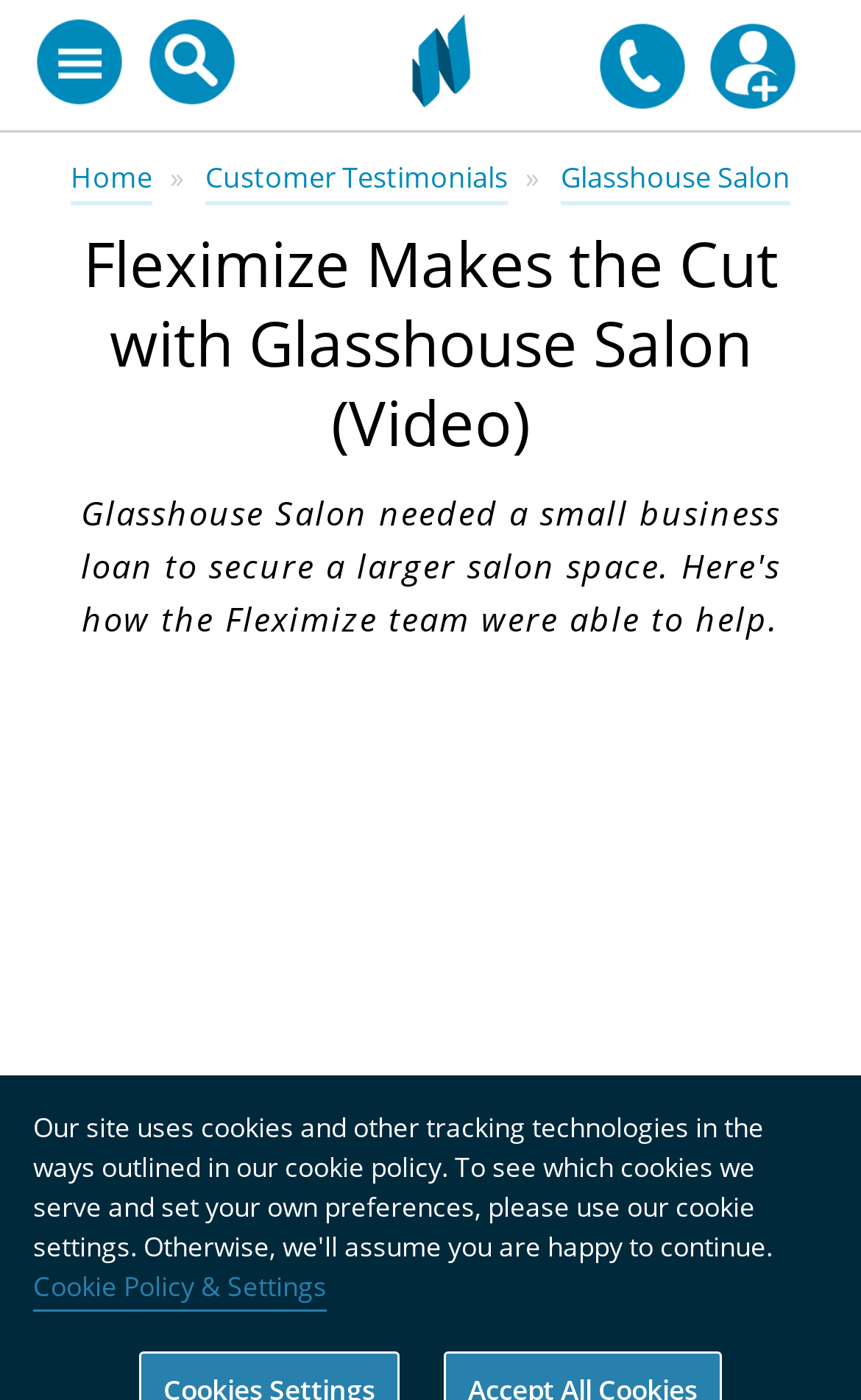Please provide a short answer using a single word or phrase for the question:
What is the name of the salon in the case study?

Glasshouse Salon